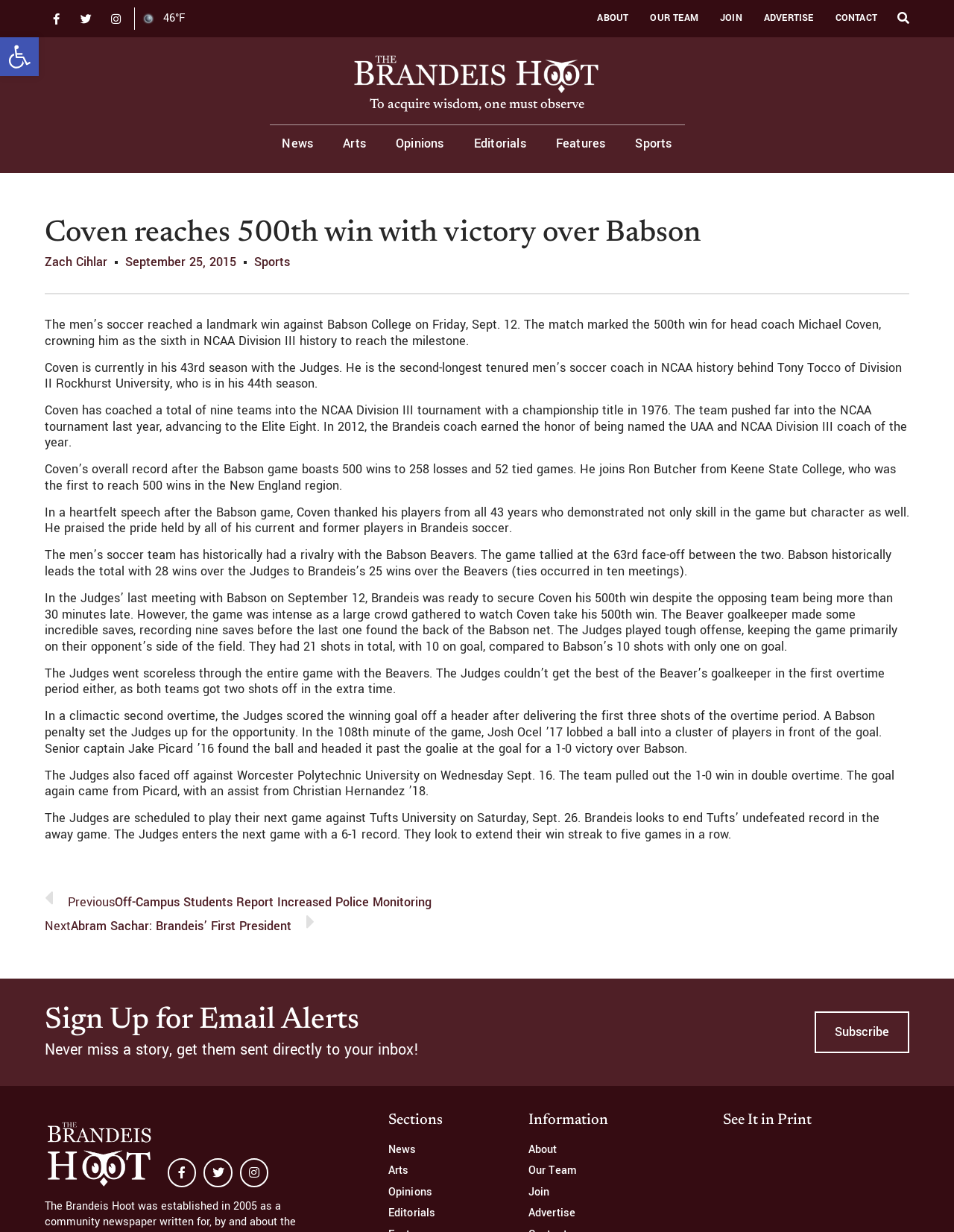Analyze the image and answer the question with as much detail as possible: 
How many wins does Coach Coven have?

I found the number of wins by reading the article on the webpage, which mentions that Coach Coven reached his 500th win with the victory over Babson College.